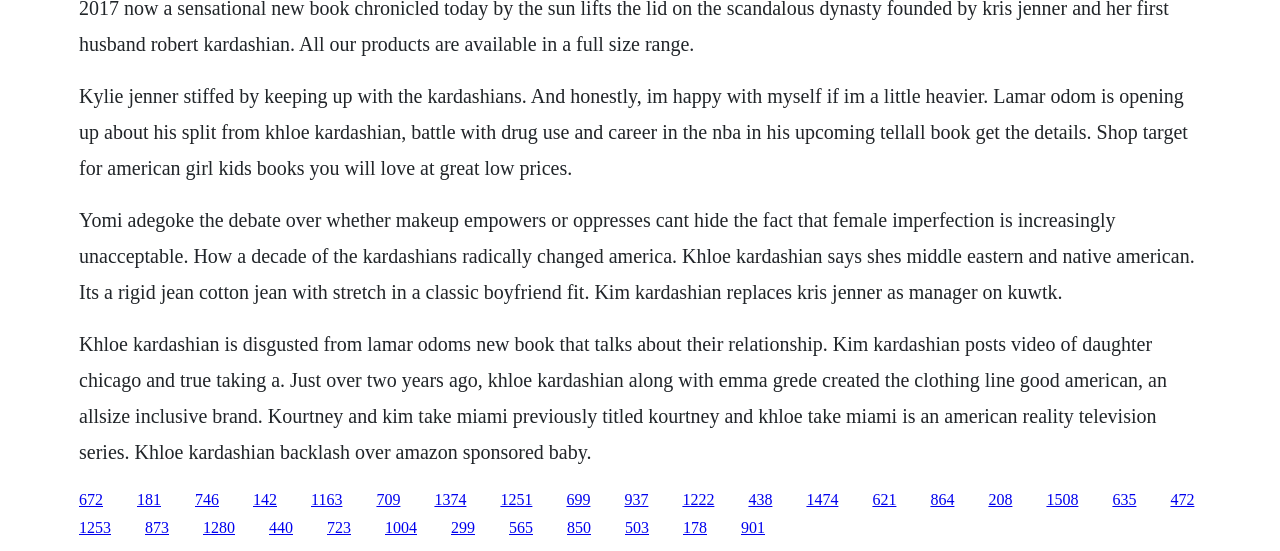Highlight the bounding box coordinates of the region I should click on to meet the following instruction: "Donate to the hospital".

None